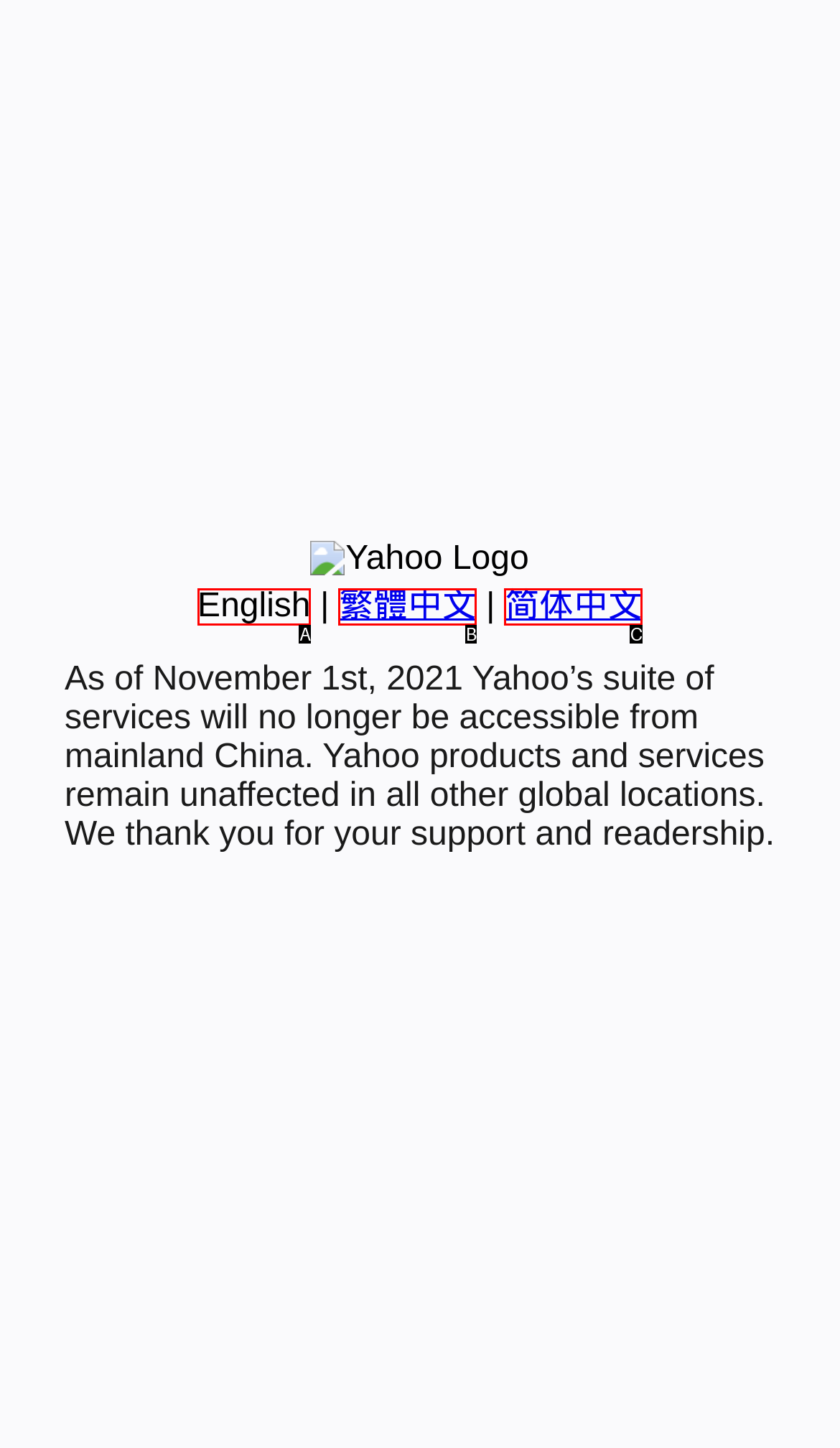Select the option that matches the description: 简体中文. Answer with the letter of the correct option directly.

C